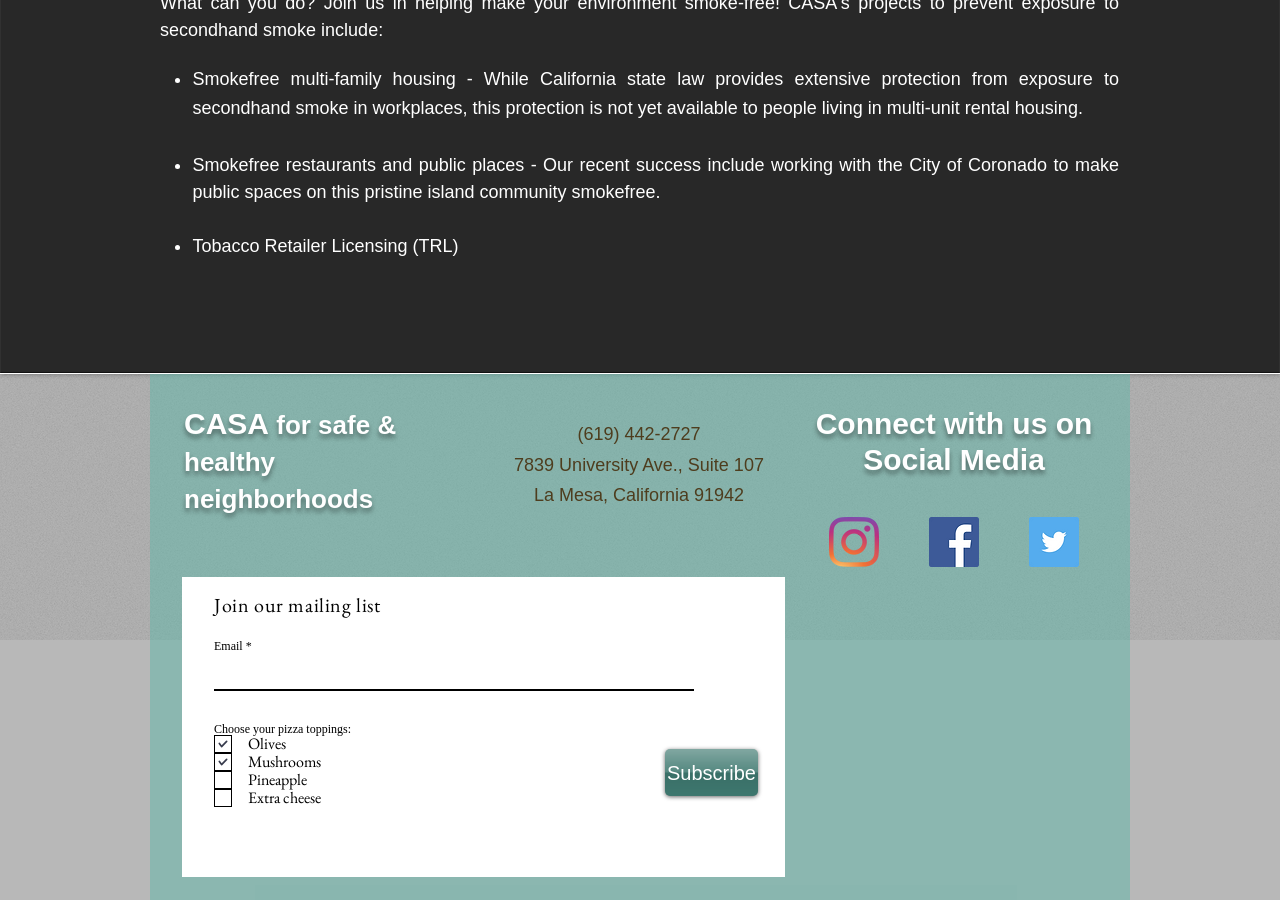Given the webpage screenshot, identify the bounding box of the UI element that matches this description: "name="email" placeholder=""".

[0.167, 0.725, 0.542, 0.768]